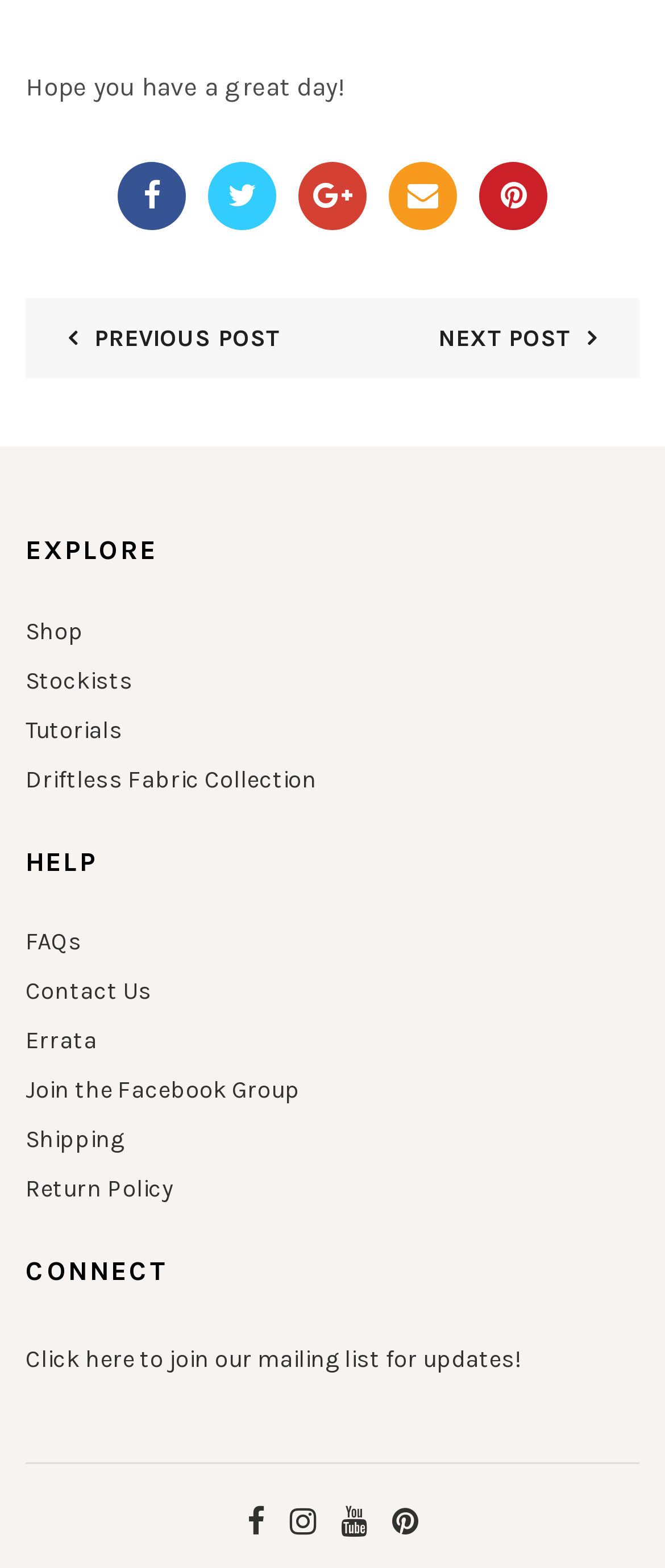What is the text of the first link on the webpage?
Using the image, answer in one word or phrase.

PREVIOUS POST